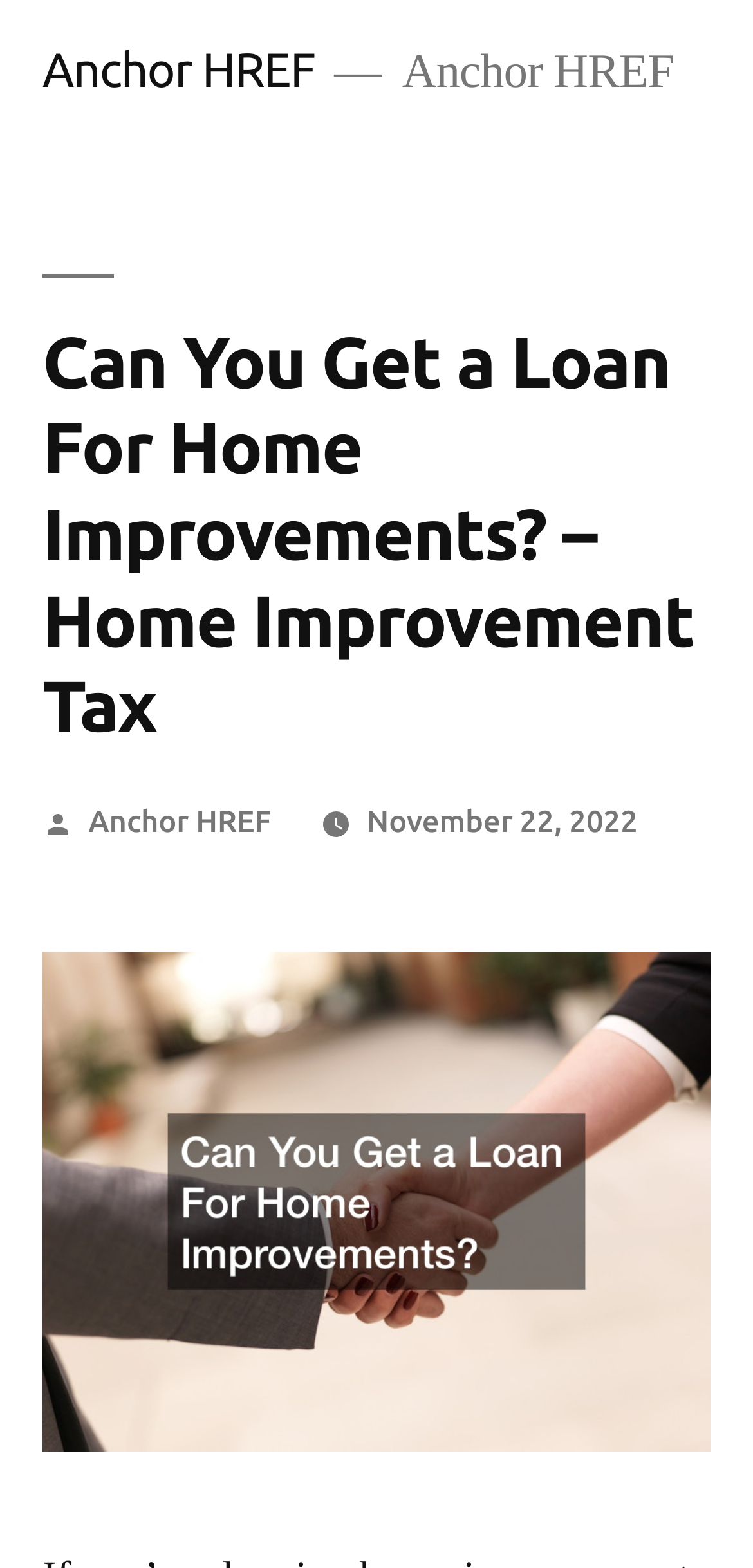Identify the bounding box of the HTML element described here: "About Us". Provide the coordinates as four float numbers between 0 and 1: [left, top, right, bottom].

None